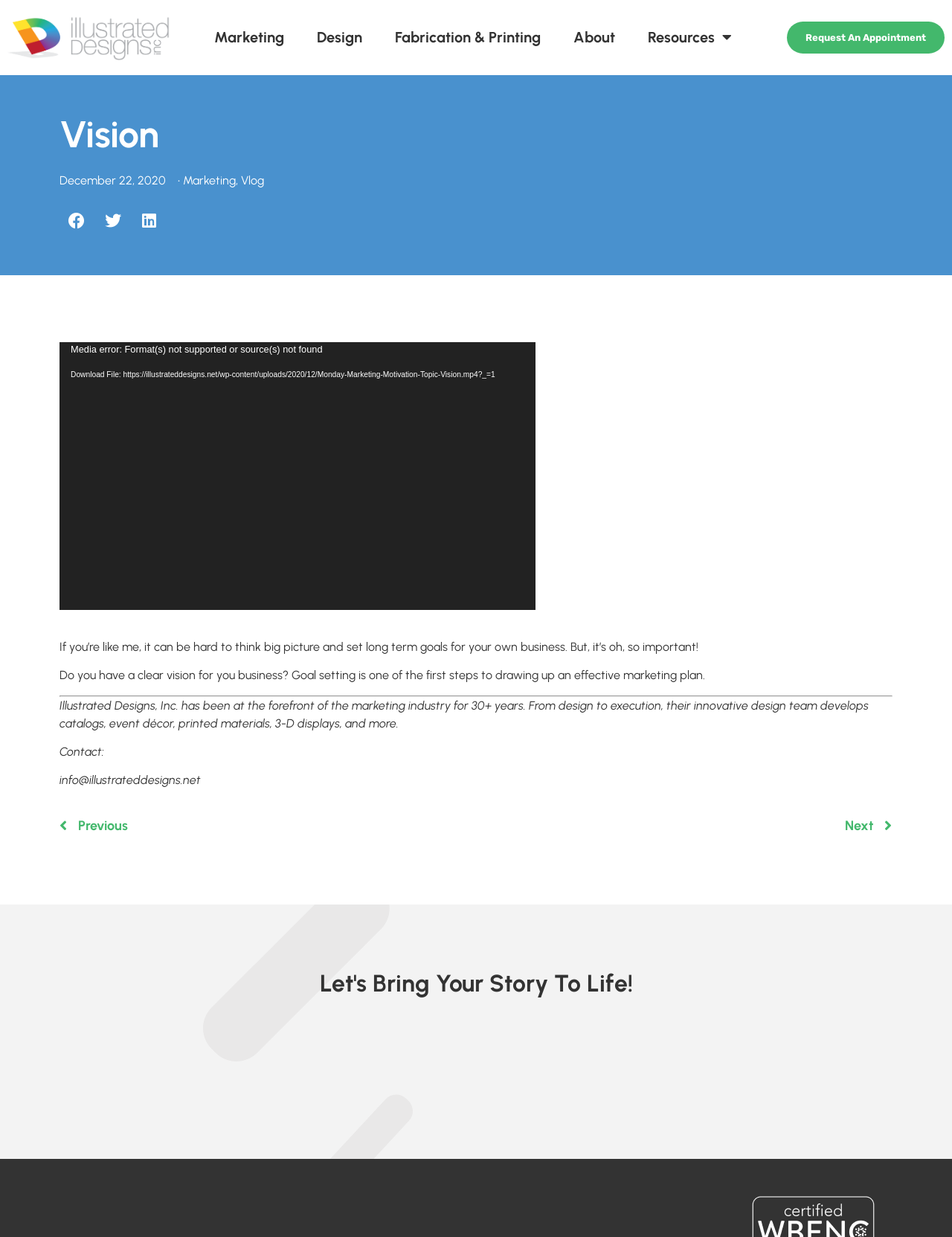Kindly determine the bounding box coordinates of the area that needs to be clicked to fulfill this instruction: "Click on the 'Illustrated Designs Inc.' link".

[0.008, 0.012, 0.179, 0.048]